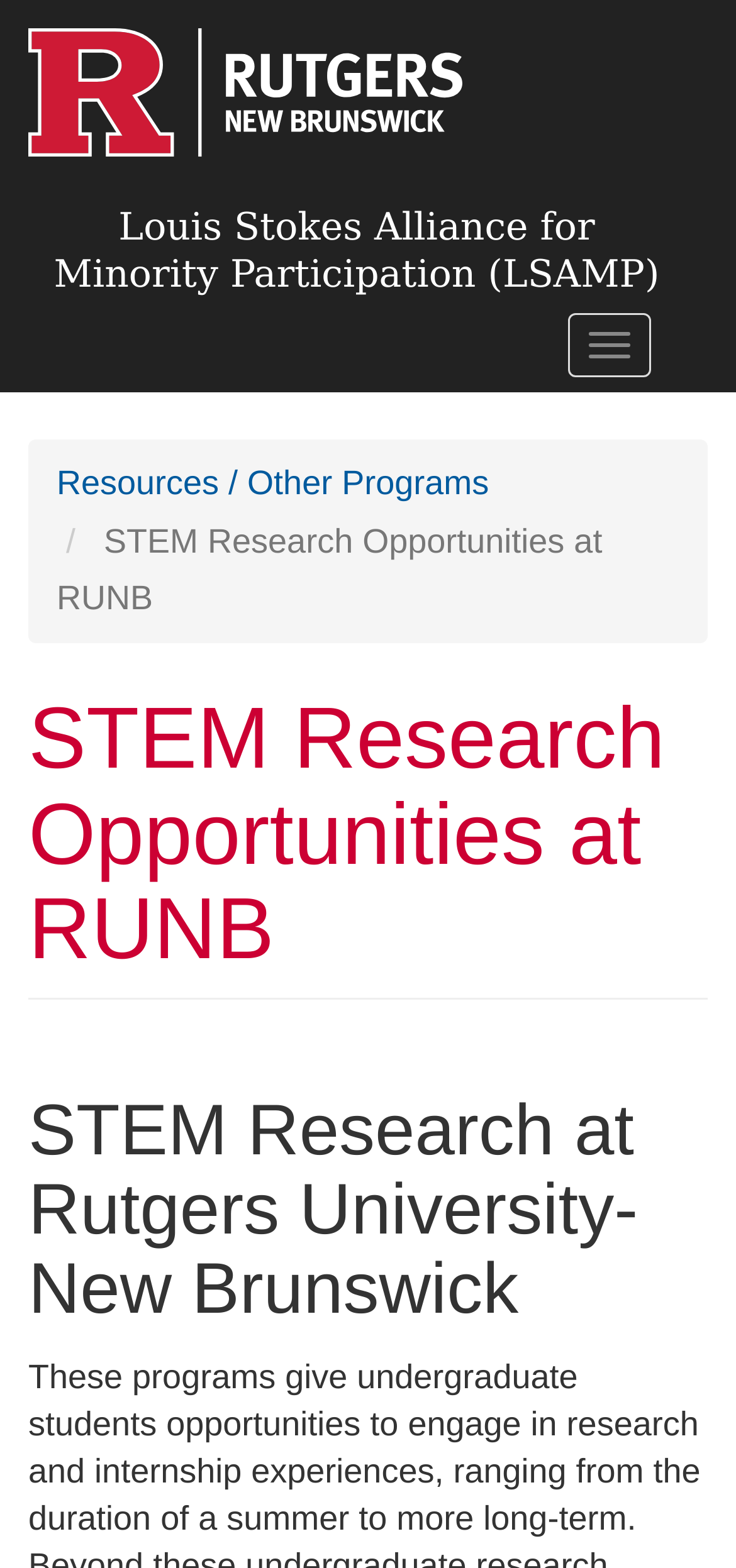What is the link at the top left corner of the webpage?
Analyze the image and provide a thorough answer to the question.

I found the answer by looking at the link element with the text 'Home' which is located at the top left corner of the webpage, indicating that it is a link to the homepage of the website.